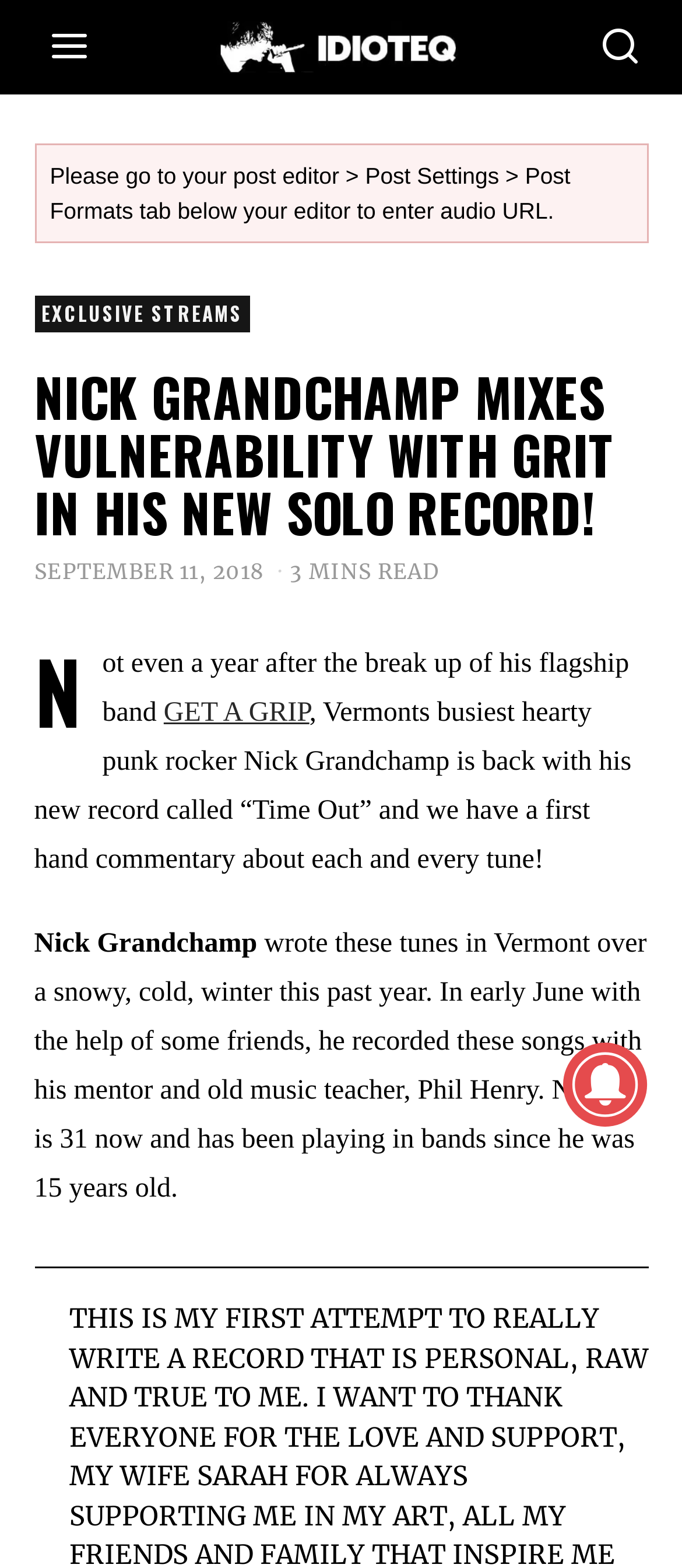Your task is to find and give the main heading text of the webpage.

NICK GRANDCHAMP MIXES VULNERABILITY WITH GRIT IN HIS NEW SOLO RECORD!